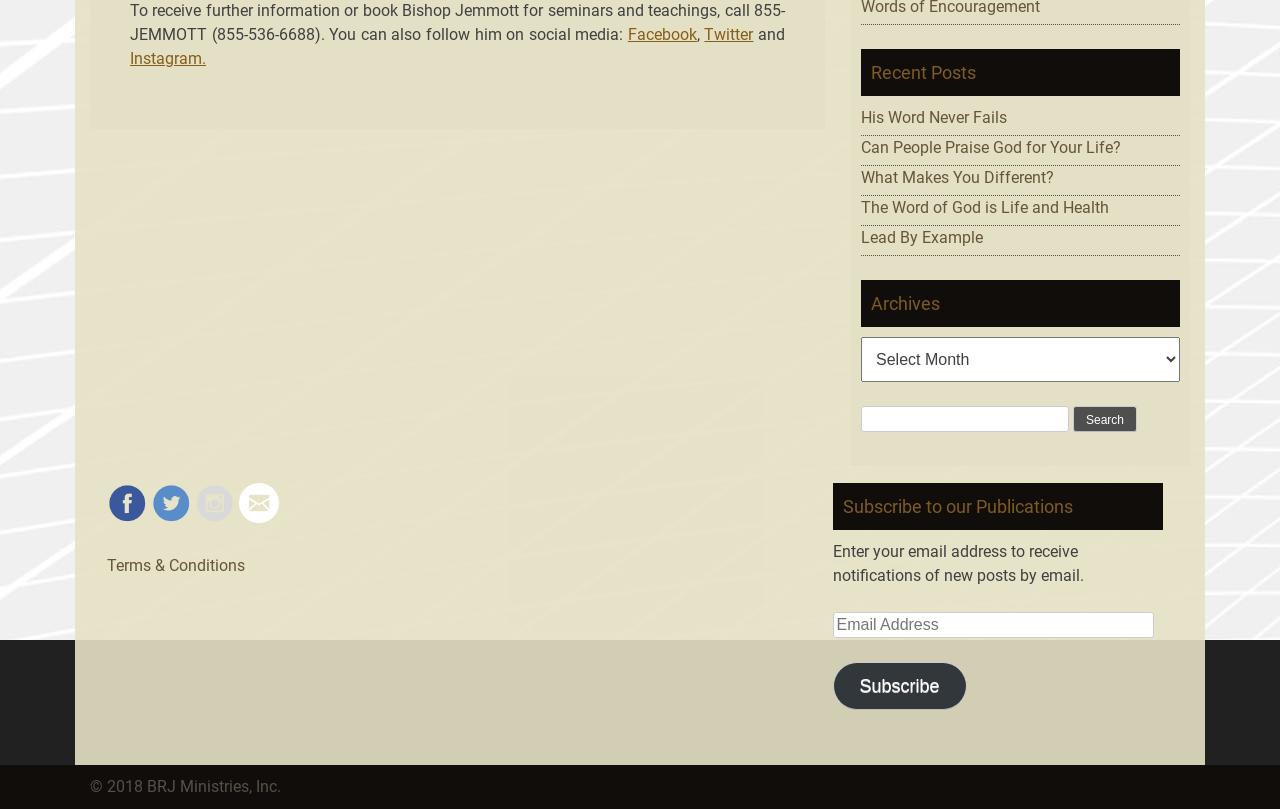From the given element description: "Lead By Example", find the bounding box for the UI element. Provide the coordinates as four float numbers between 0 and 1, in the order [left, top, right, bottom].

[0.673, 0.282, 0.768, 0.305]